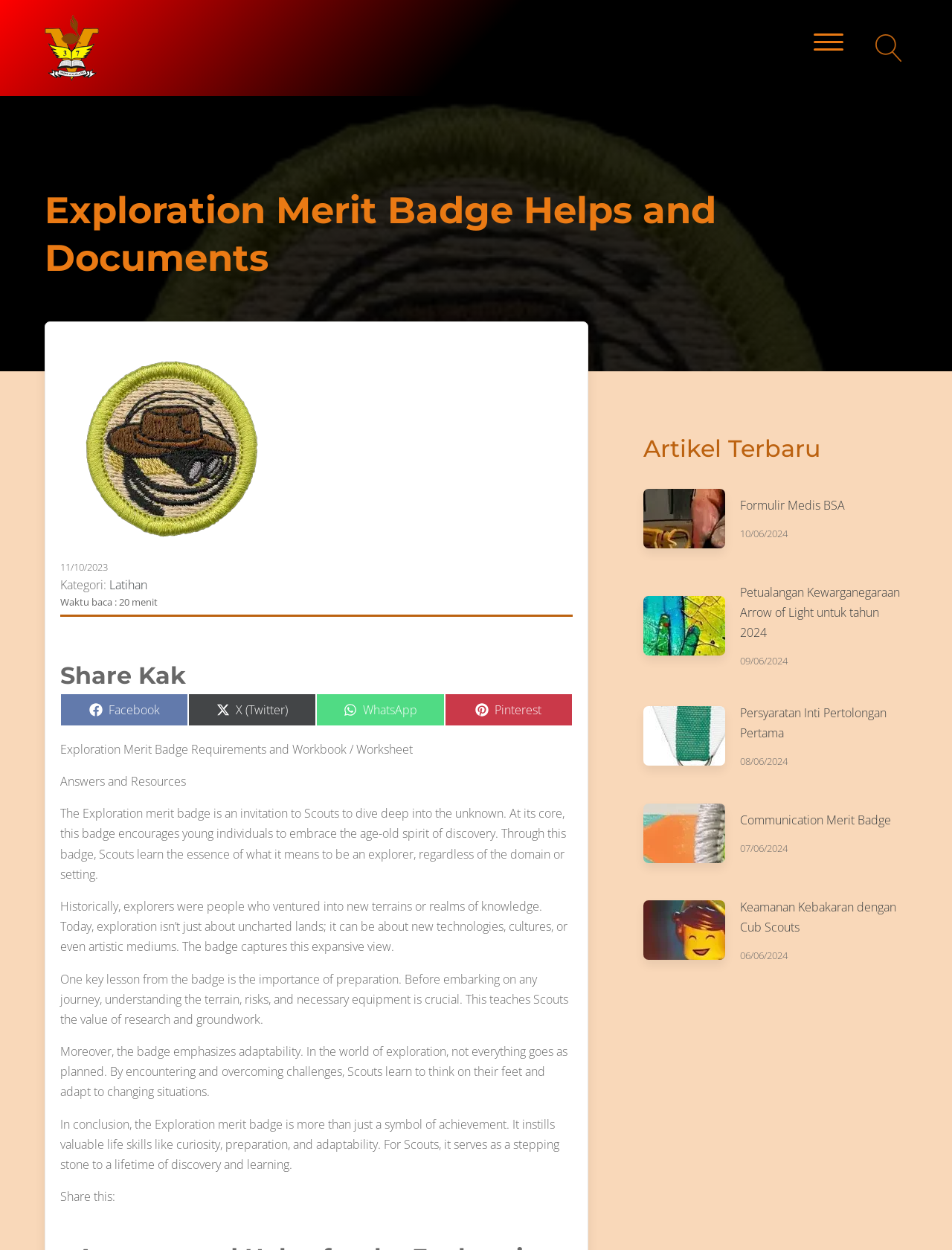How many latest articles are listed on the webpage?
Observe the image and answer the question with a one-word or short phrase response.

6